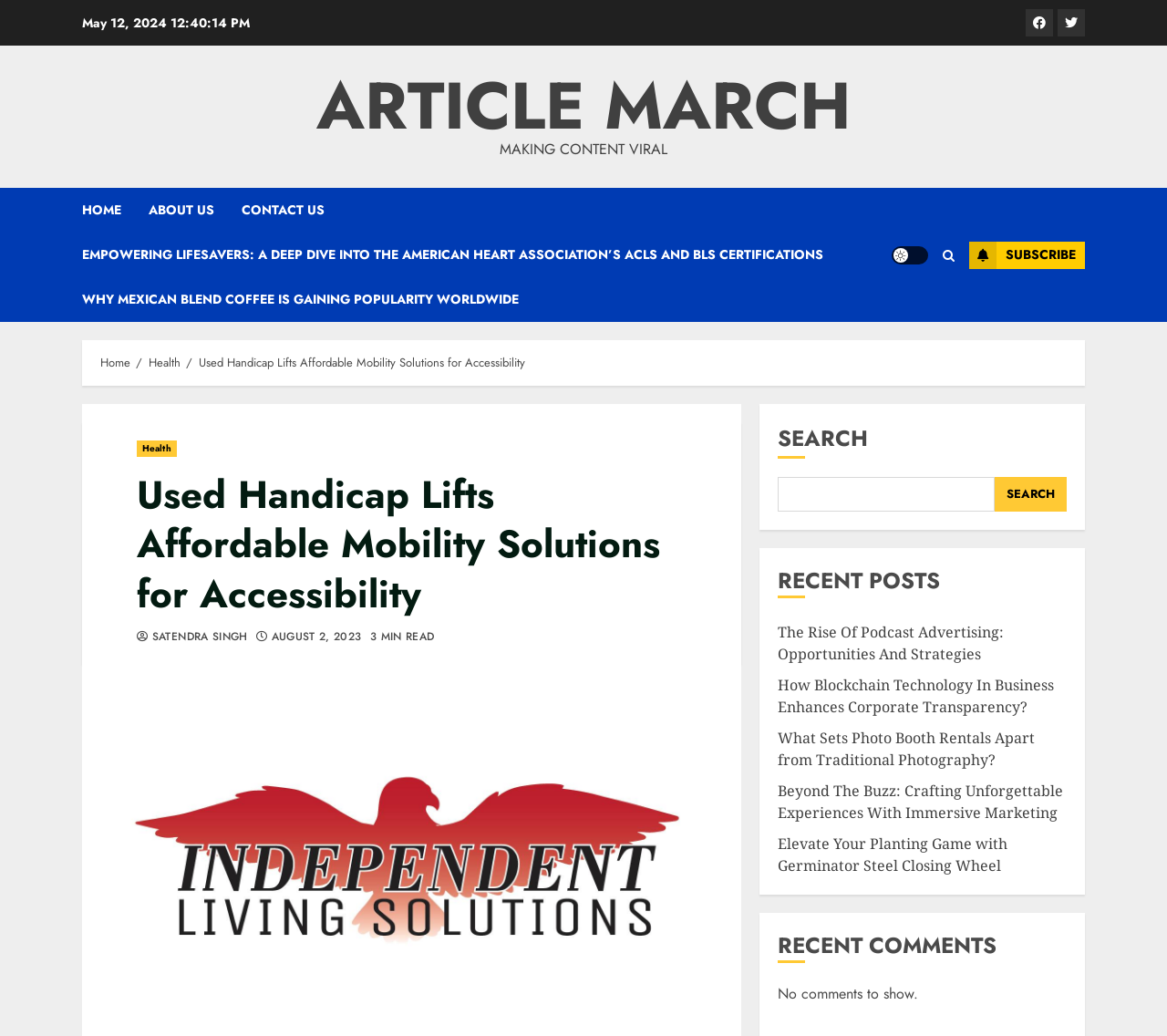Please identify the bounding box coordinates of the clickable area that will allow you to execute the instruction: "Go to home page".

None